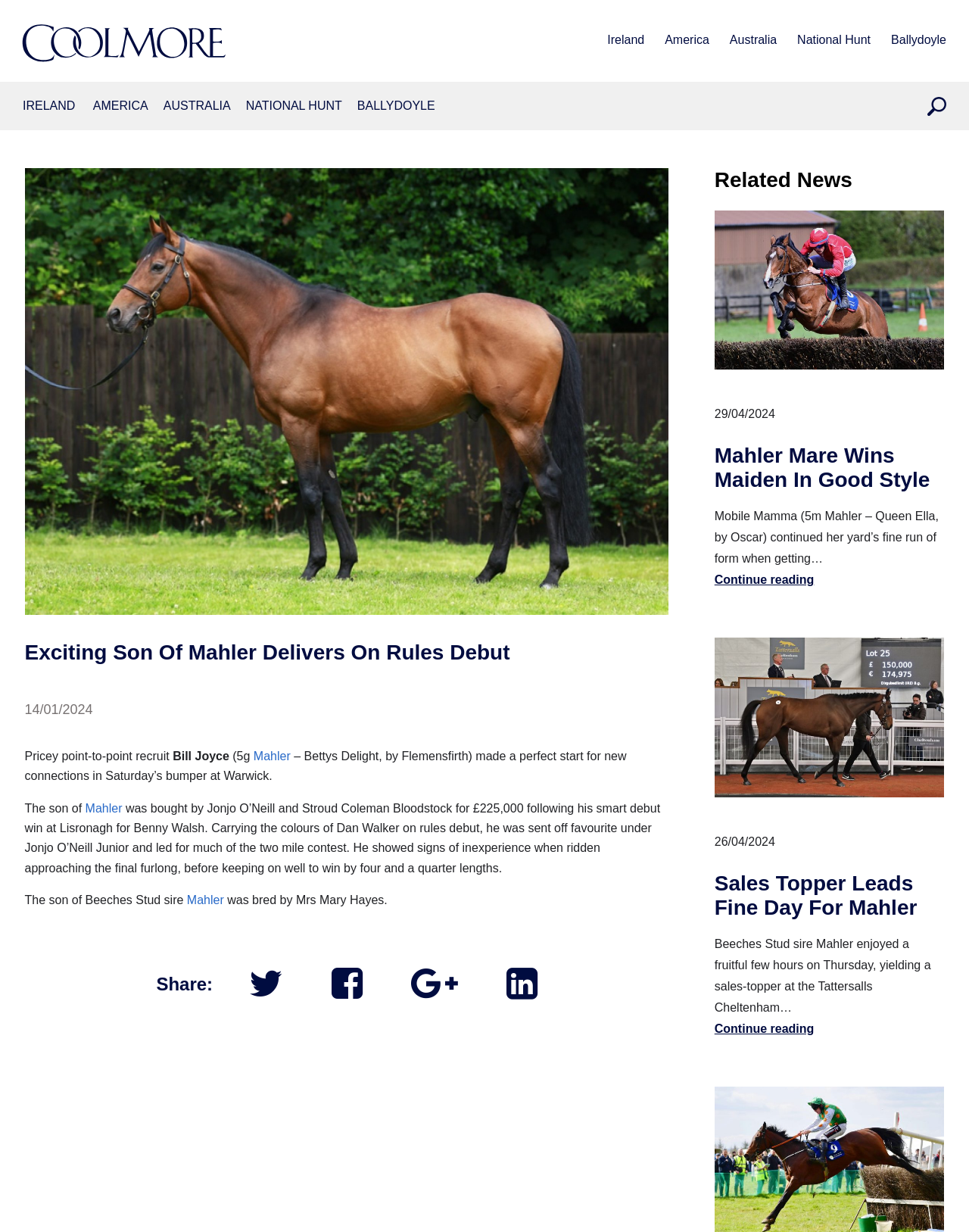Based on the image, please respond to the question with as much detail as possible:
What is the price of the horse mentioned in the article?

The article states that the horse, Bill Joyce, was bought by Jonjo O’Neill and Stroud Coleman Bloodstock for £225,000 following his smart debut win at Lisronagh for Benny Walsh.